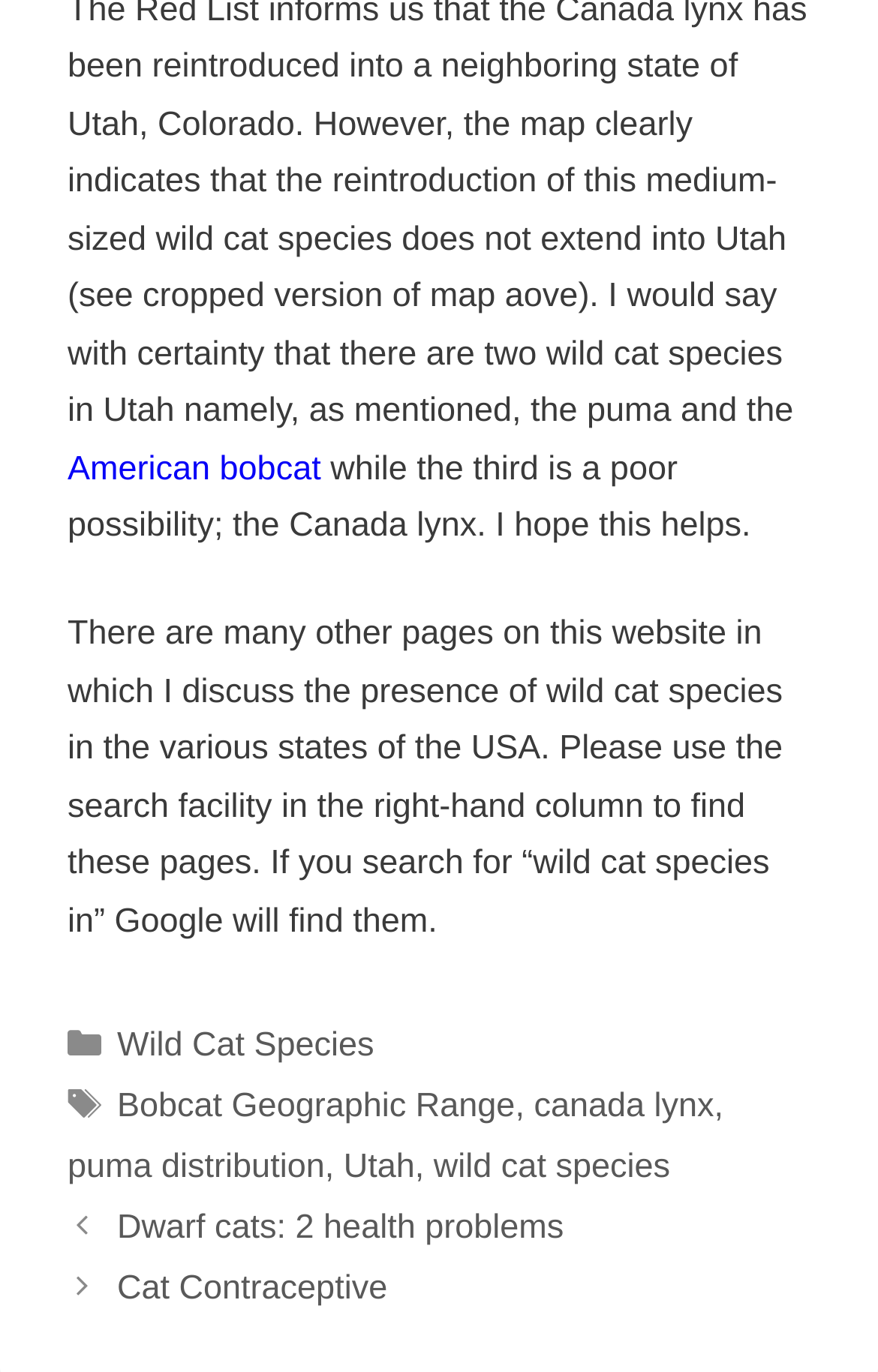Identify the bounding box coordinates of the area you need to click to perform the following instruction: "Visit the page about Wild Cat Species".

[0.133, 0.747, 0.426, 0.775]